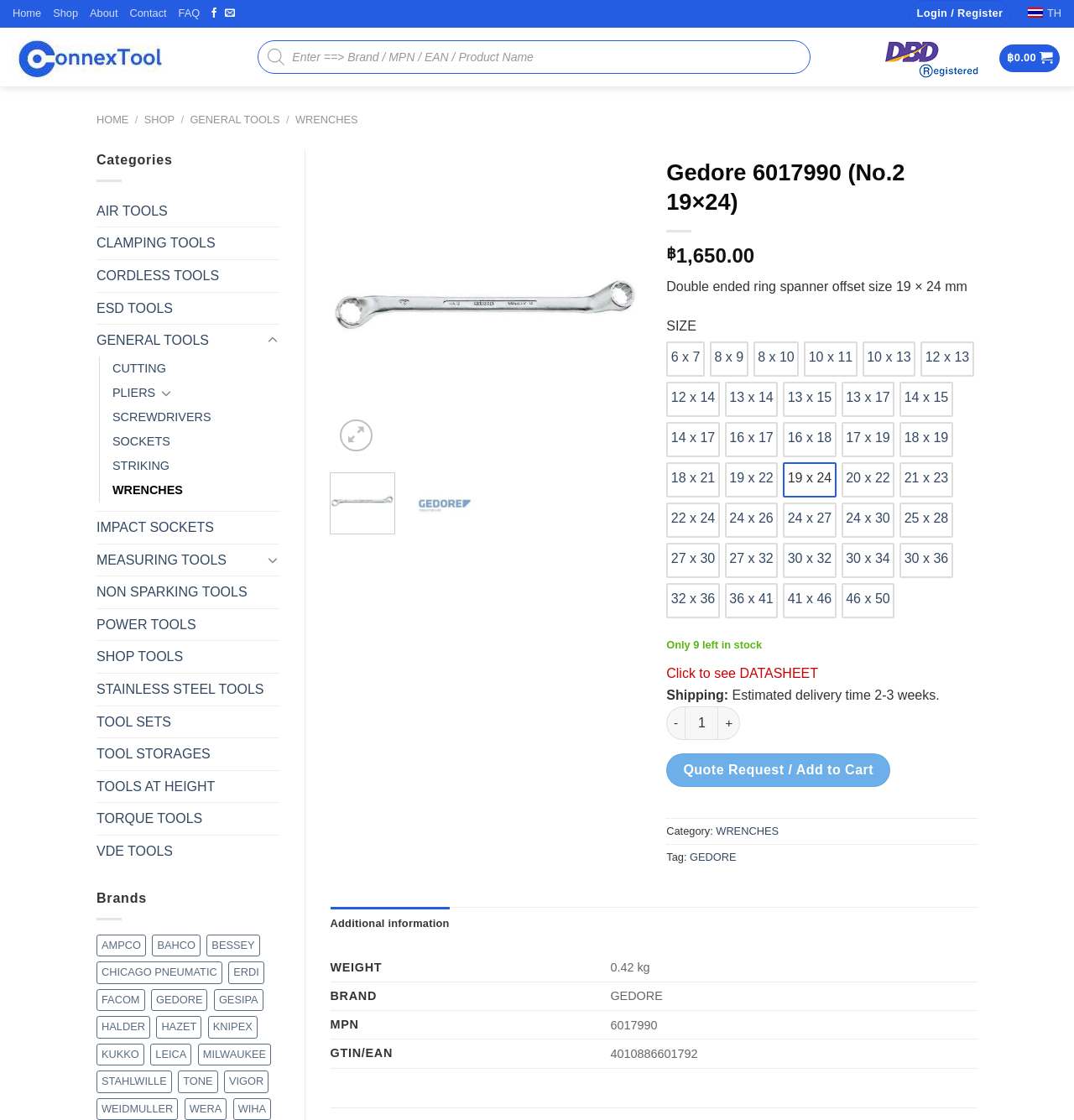Please determine the bounding box coordinates of the element's region to click in order to carry out the following instruction: "Login or Register". The coordinates should be four float numbers between 0 and 1, i.e., [left, top, right, bottom].

[0.847, 0.0, 0.941, 0.025]